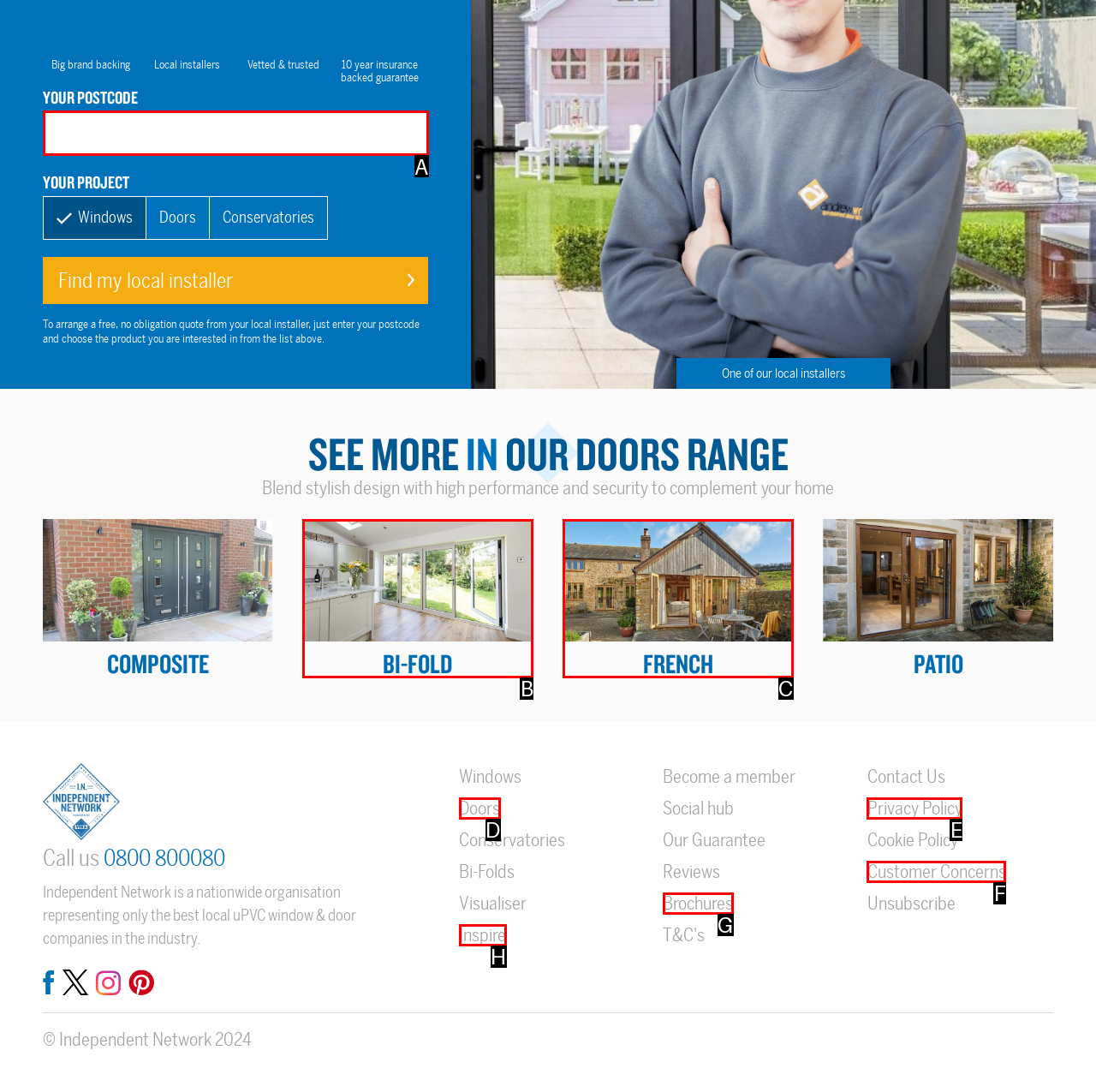Point out the HTML element that matches the following description: parent_node: YOUR POSTCODE name="postcode"
Answer with the letter from the provided choices.

A